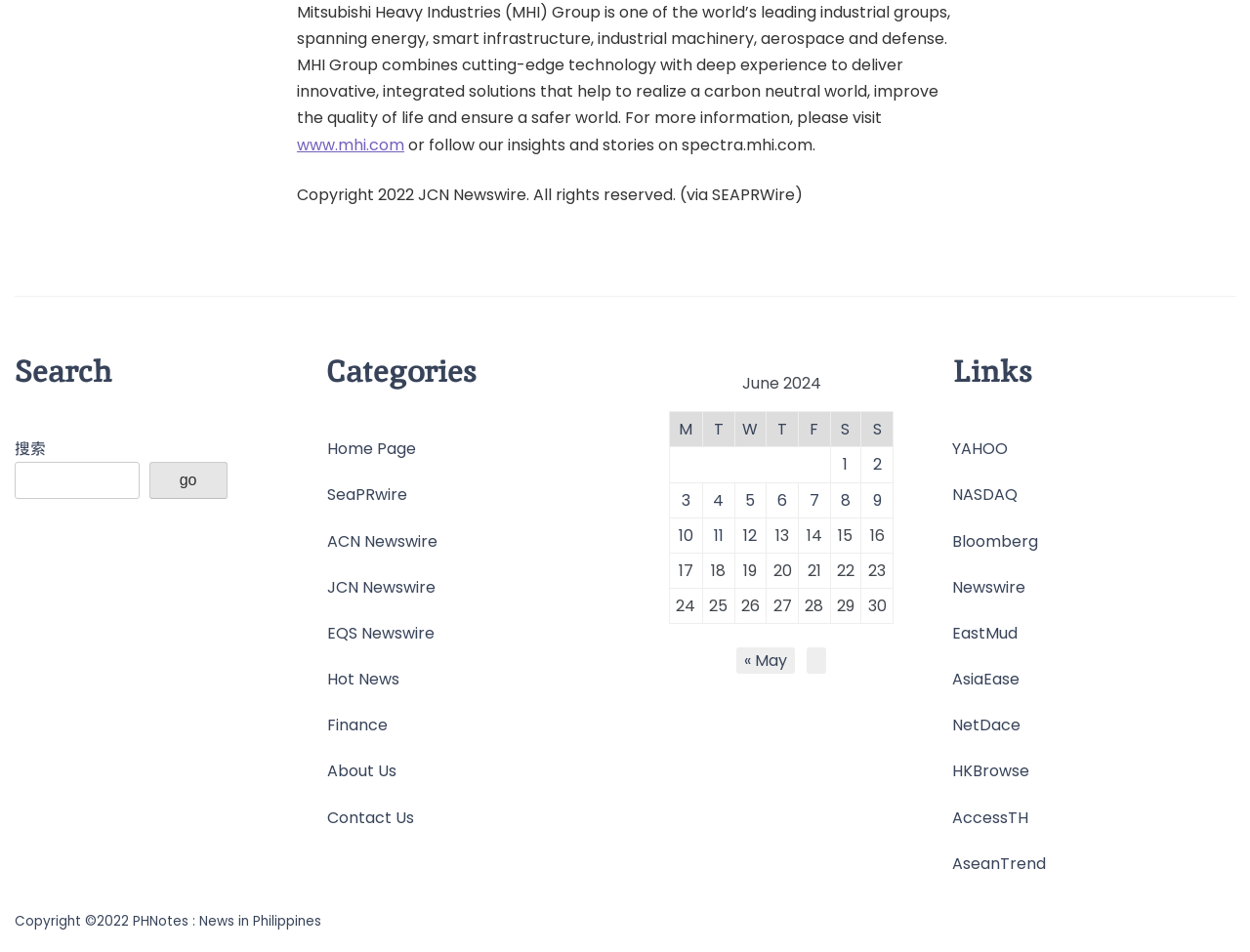Find the bounding box coordinates for the area you need to click to carry out the instruction: "go to previous month". The coordinates should be four float numbers between 0 and 1, indicated as [left, top, right, bottom].

[0.595, 0.68, 0.63, 0.708]